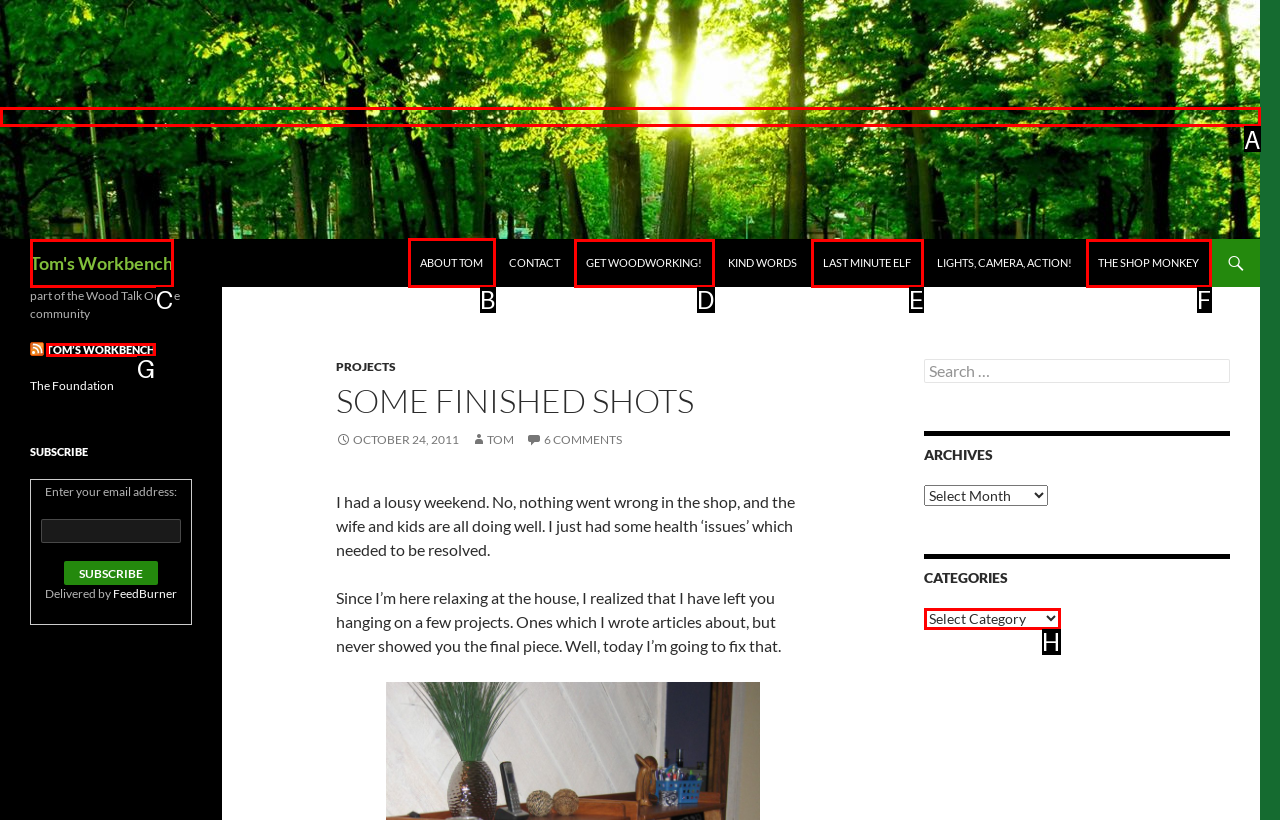Tell me which letter corresponds to the UI element that should be clicked to fulfill this instruction: Go to ABOUT TOM page
Answer using the letter of the chosen option directly.

B